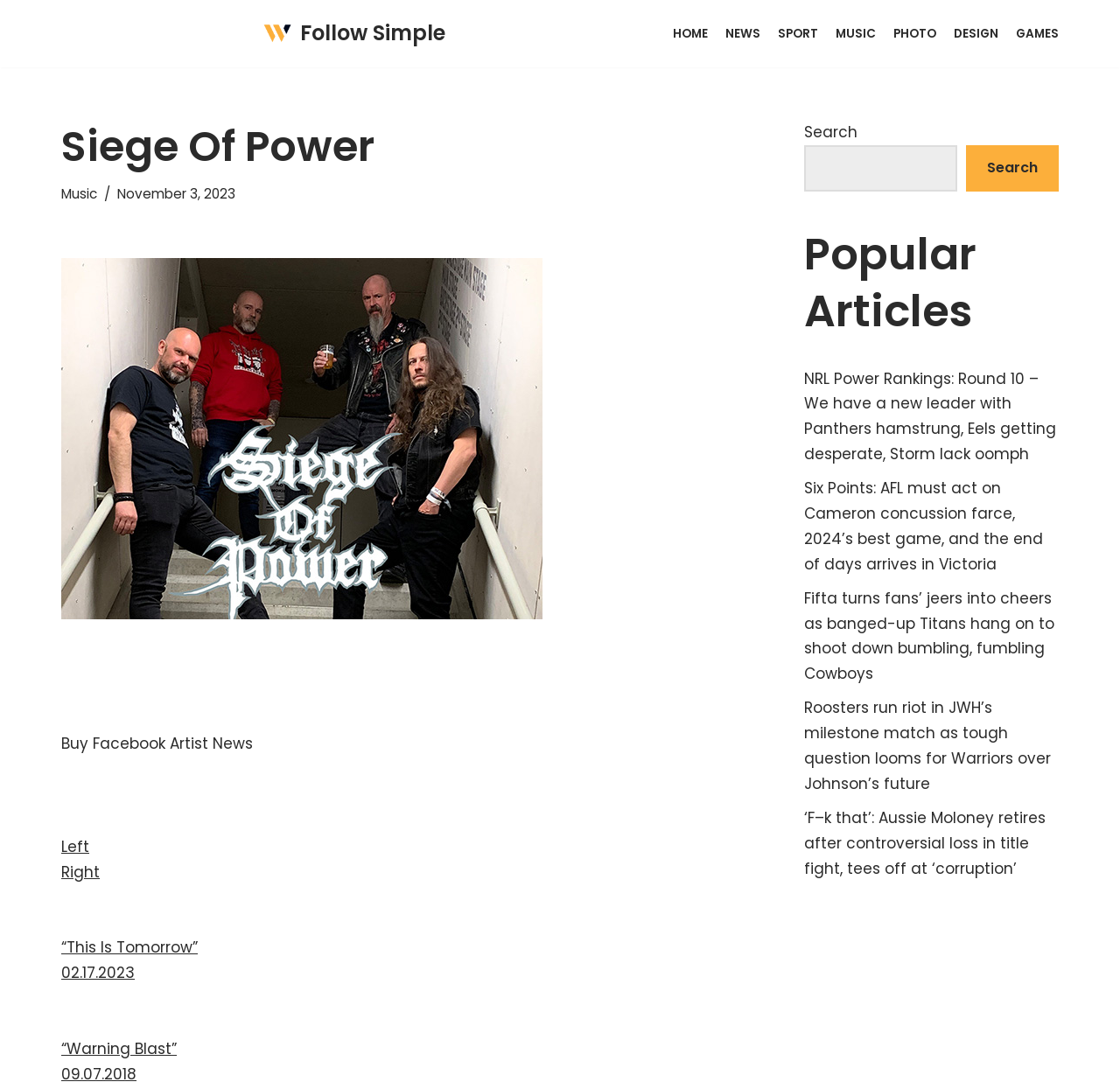Use one word or a short phrase to answer the question provided: 
What is the name of the artist?

Siege Of Power